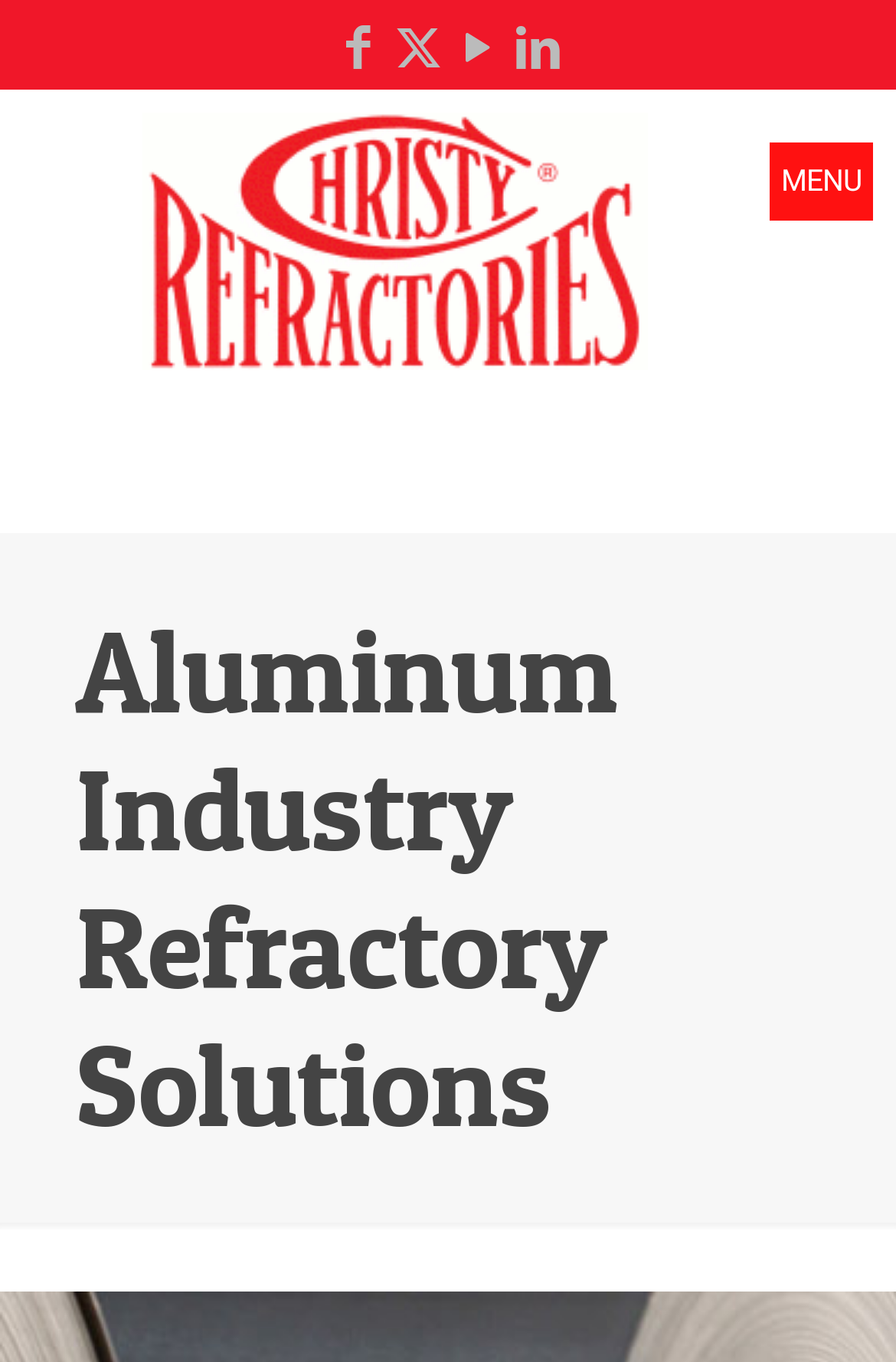Determine the bounding box coordinates for the HTML element mentioned in the following description: "aria-label="X (Twitter) icon" title="X (Twitter)"". The coordinates should be a list of four floats ranging from 0 to 1, represented as [left, top, right, bottom].

[0.44, 0.015, 0.494, 0.056]